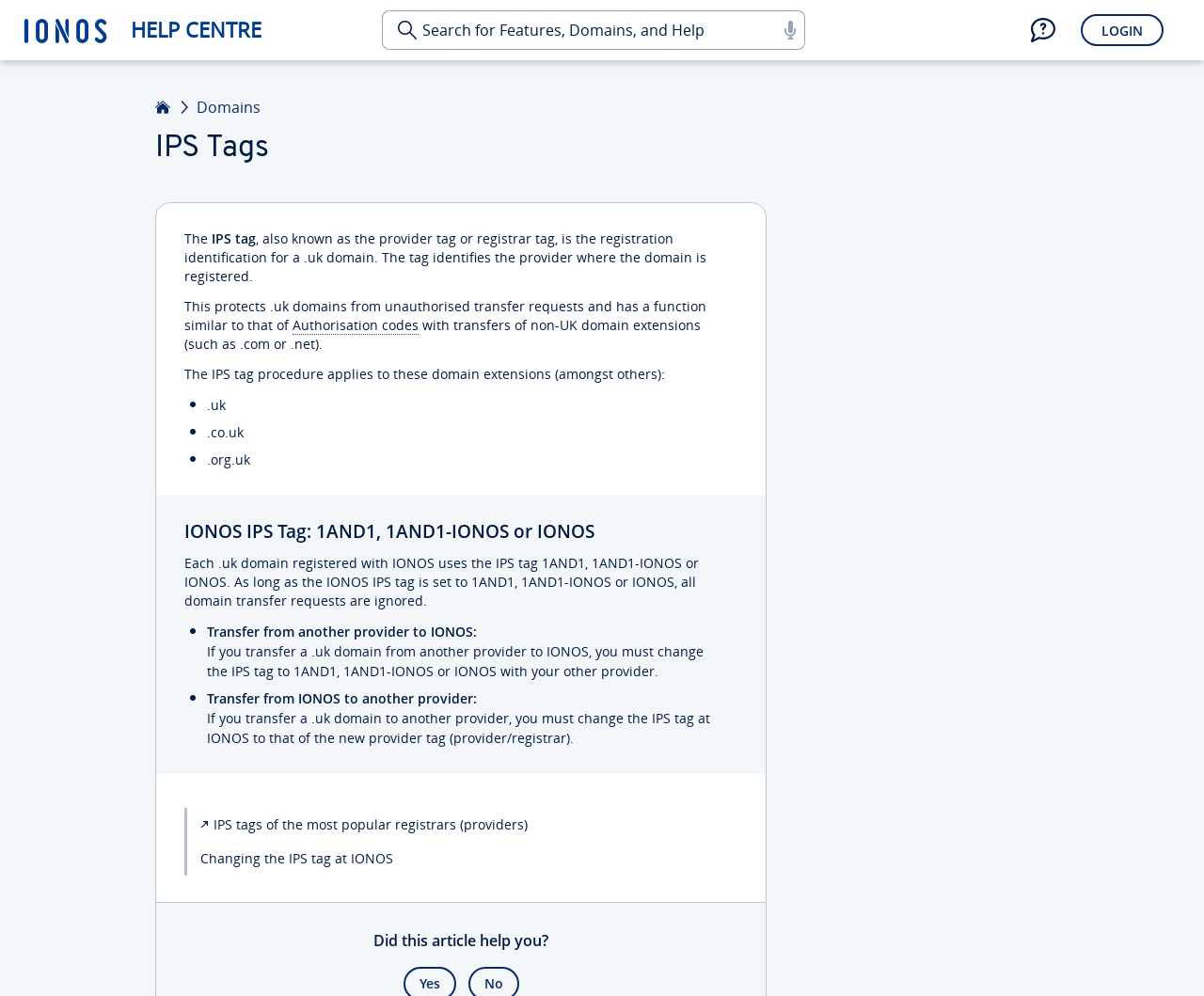Highlight the bounding box coordinates of the element you need to click to perform the following instruction: "Get help and contact support."

[0.849, 0.0, 0.884, 0.06]